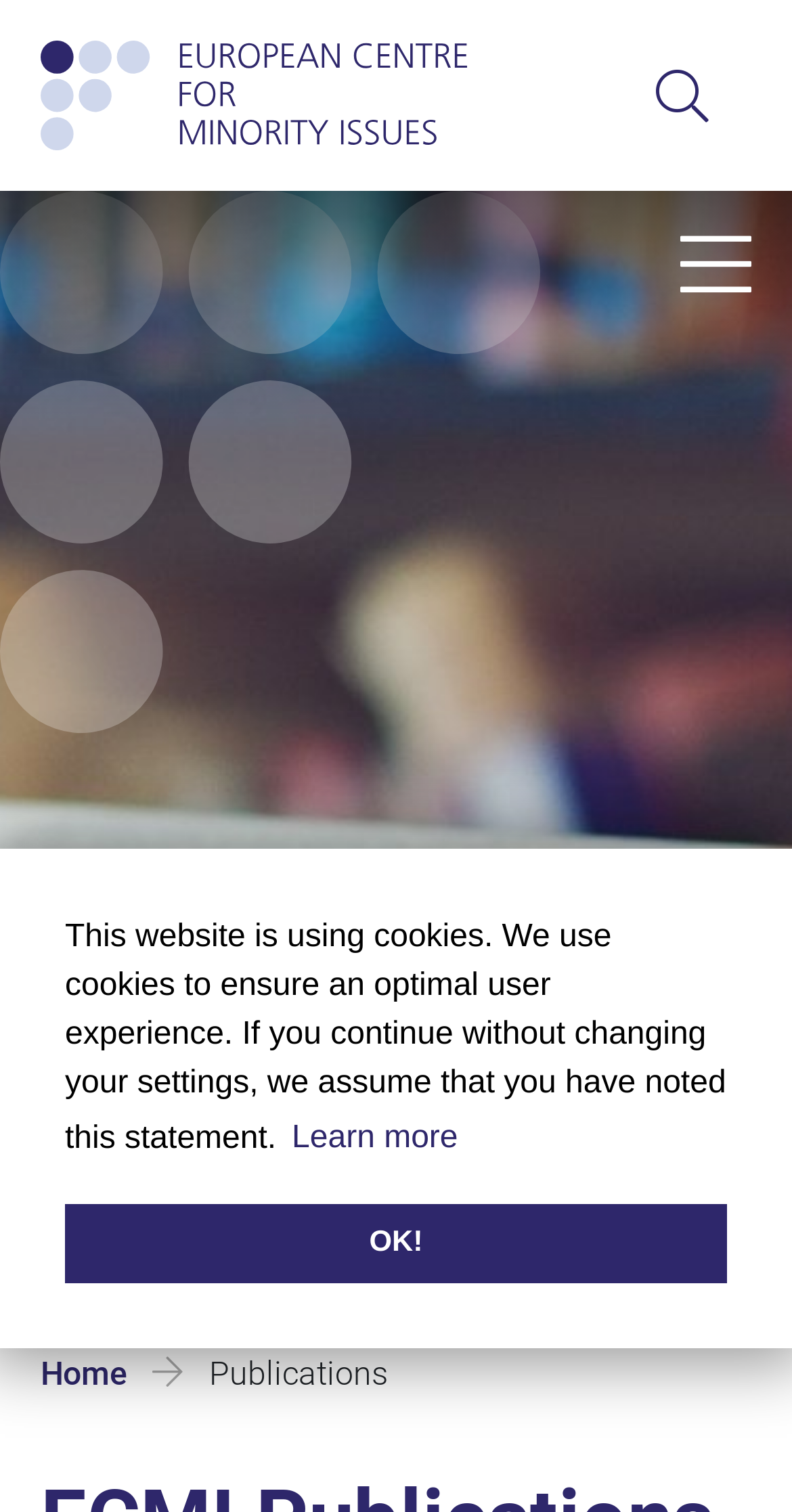Identify the bounding box for the given UI element using the description provided. Coordinates should be in the format (top-left x, top-left y, bottom-right x, bottom-right y) and must be between 0 and 1. Here is the description: Minorities Blog

[0.0, 0.789, 1.0, 0.838]